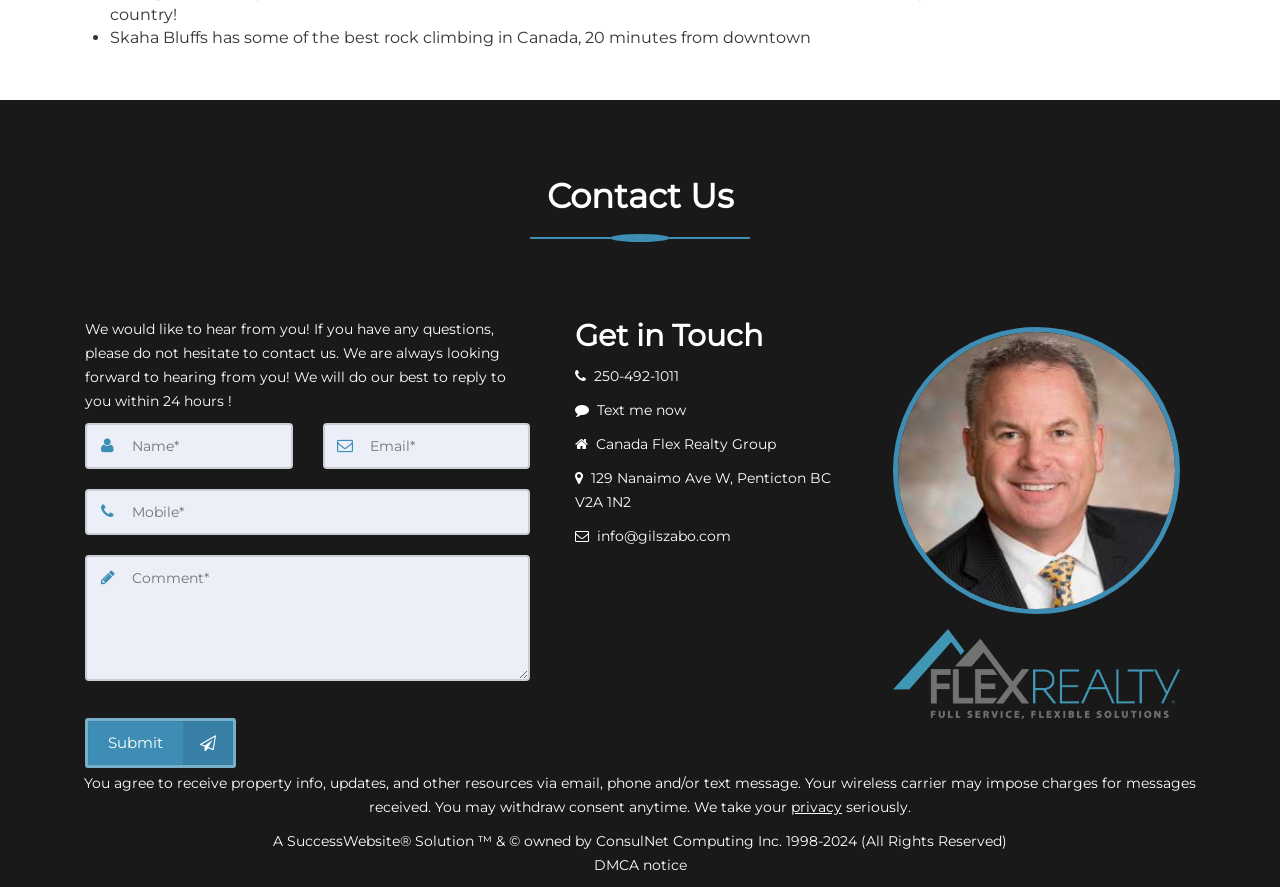Can you specify the bounding box coordinates of the area that needs to be clicked to fulfill the following instruction: "Click the Submit button"?

[0.066, 0.809, 0.184, 0.865]